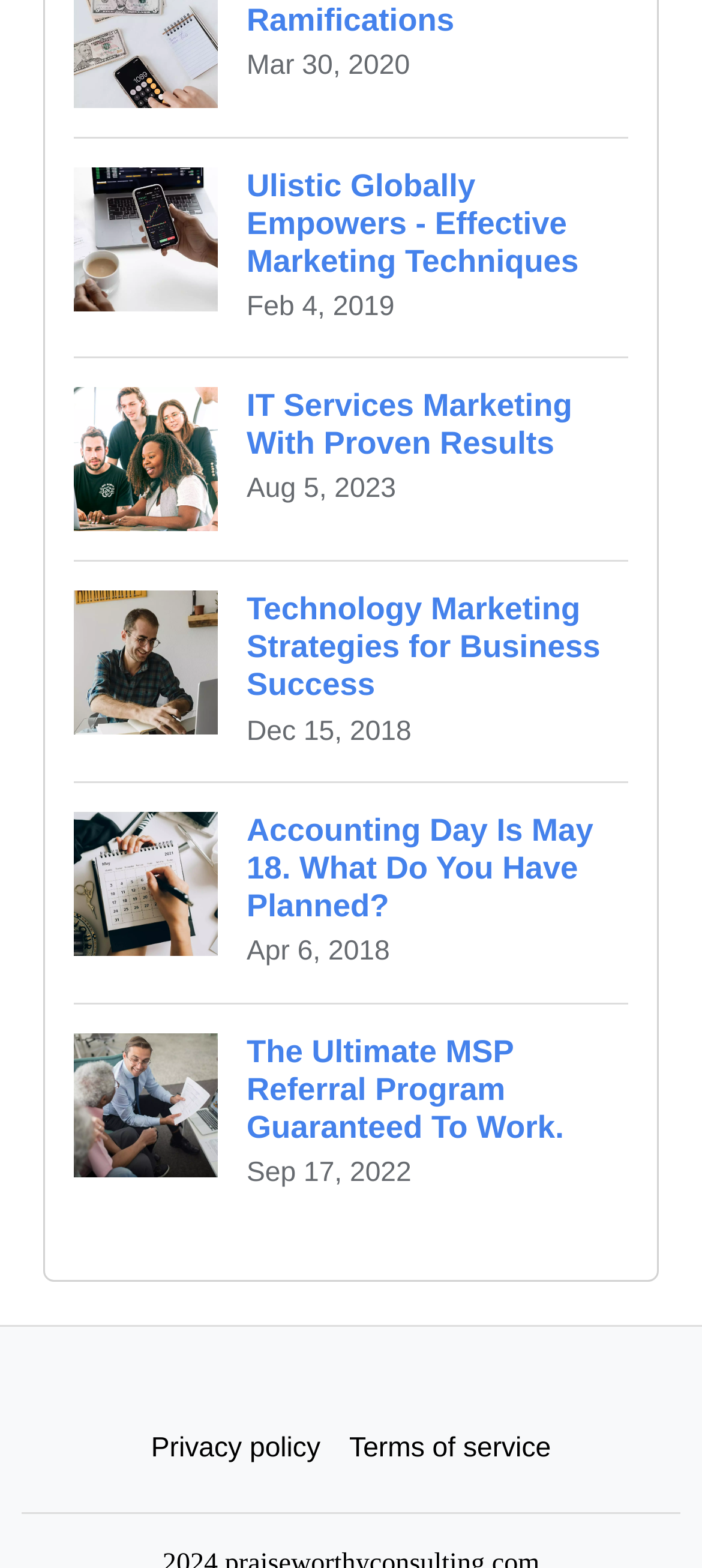Use a single word or phrase to answer the question:
How many links are there above the 'Privacy policy' link?

5